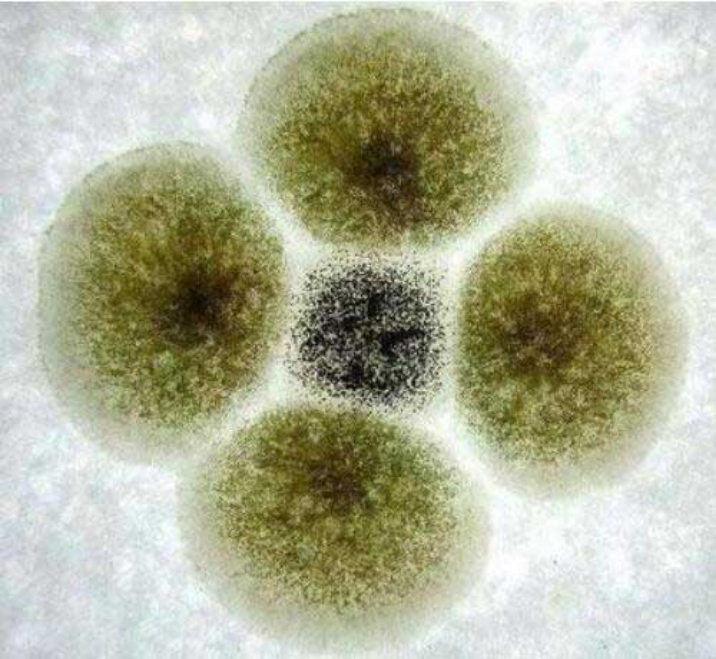What is the focus of the article on the BALLYA blog?
Provide an in-depth answer to the question, covering all aspects.

The context of the image aligns with the article titled 'What are mycotoxins?' on the BALLYA blog, indicating a focus on food safety and the implications of mycotoxins in the food supply chain.